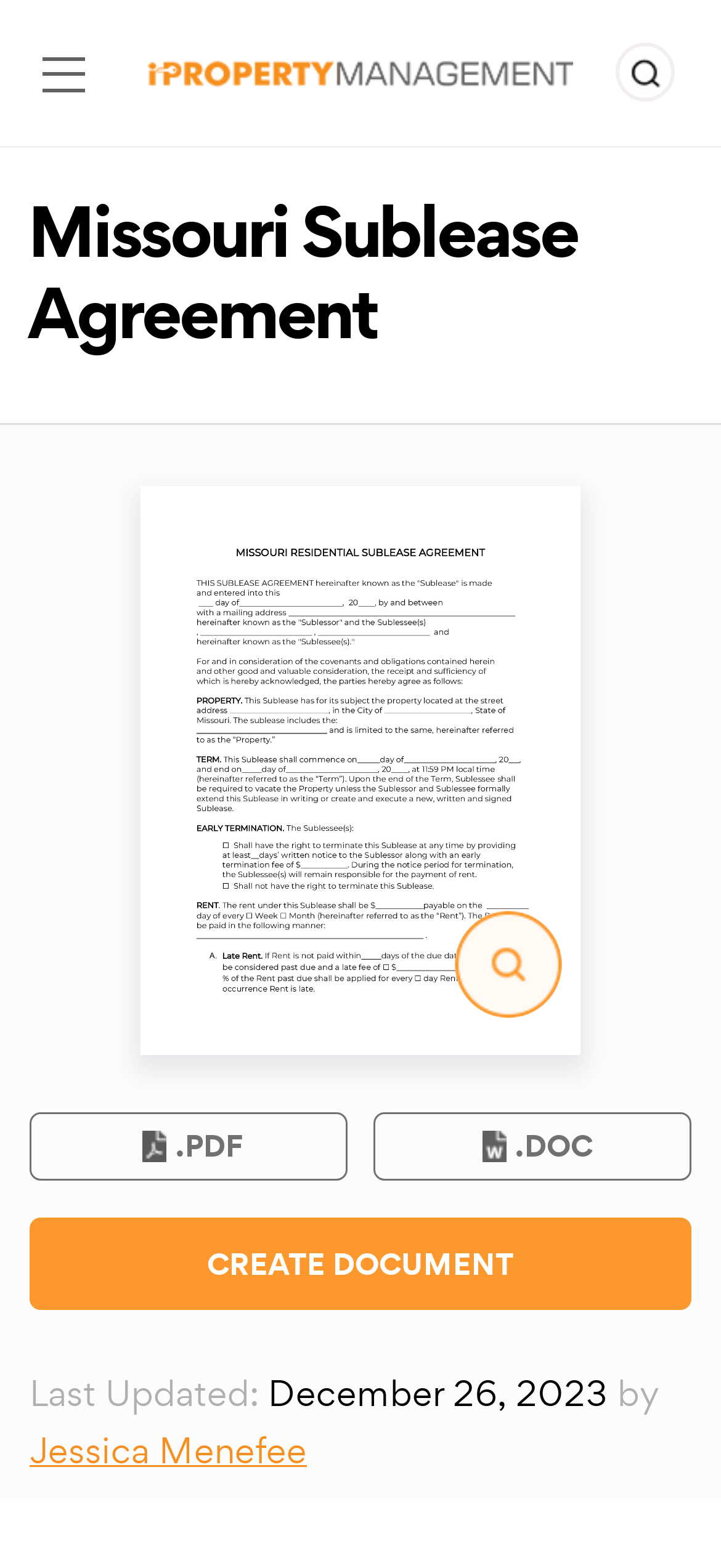What is the date when the webpage content was last updated?
Please respond to the question with a detailed and thorough explanation.

The webpage mentions the date when the content was last updated, which is indicated by the text 'Last Updated: December 26, 2023'.